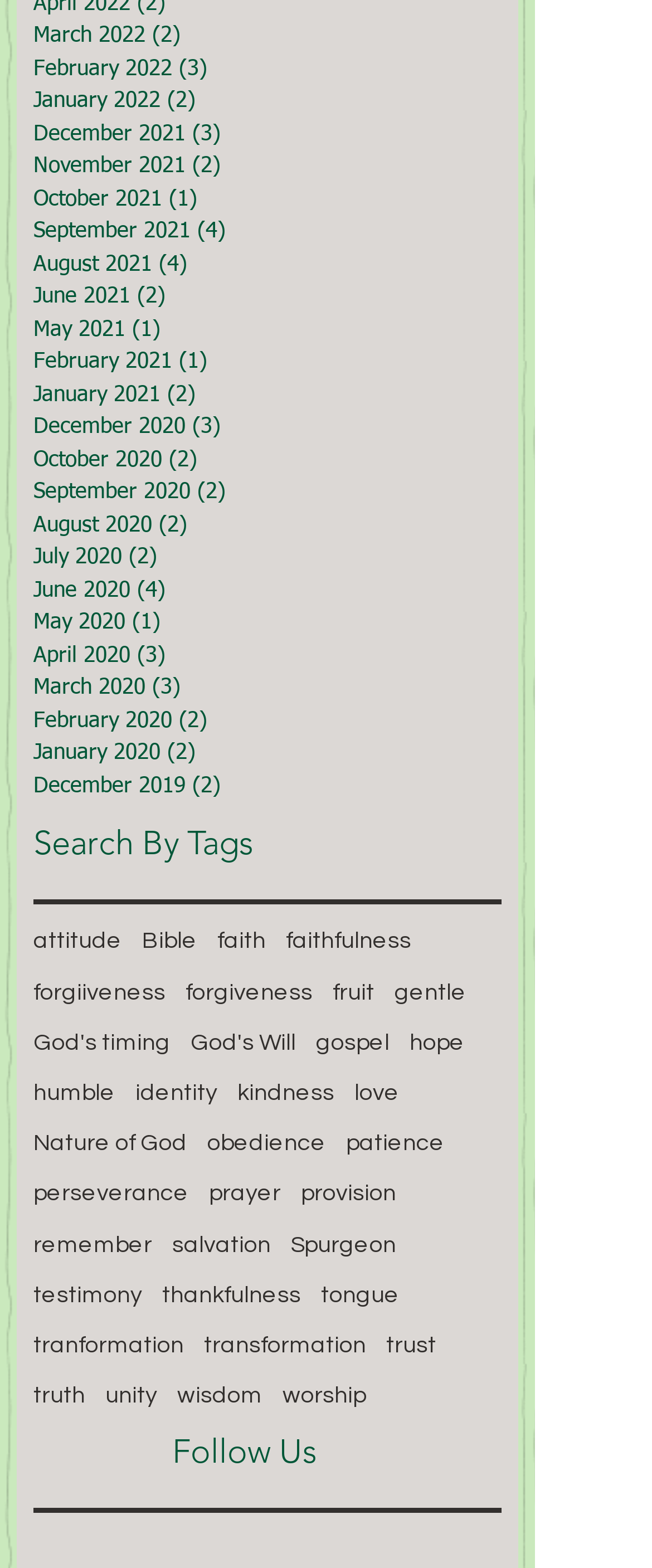Please identify the bounding box coordinates for the region that you need to click to follow this instruction: "Follow Us".

[0.264, 0.911, 0.556, 0.941]